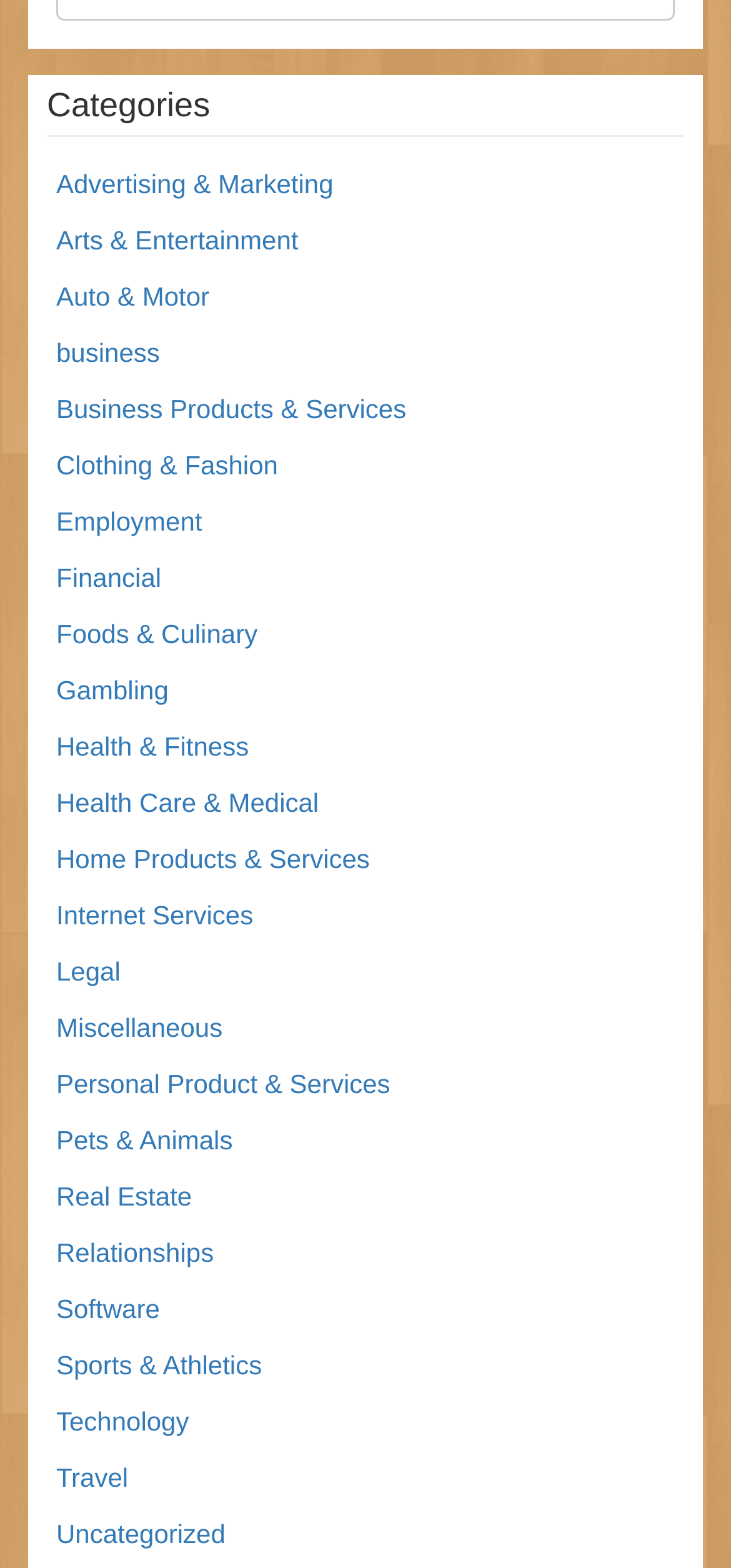What categories are listed on the webpage?
Look at the image and answer the question using a single word or phrase.

Various categories